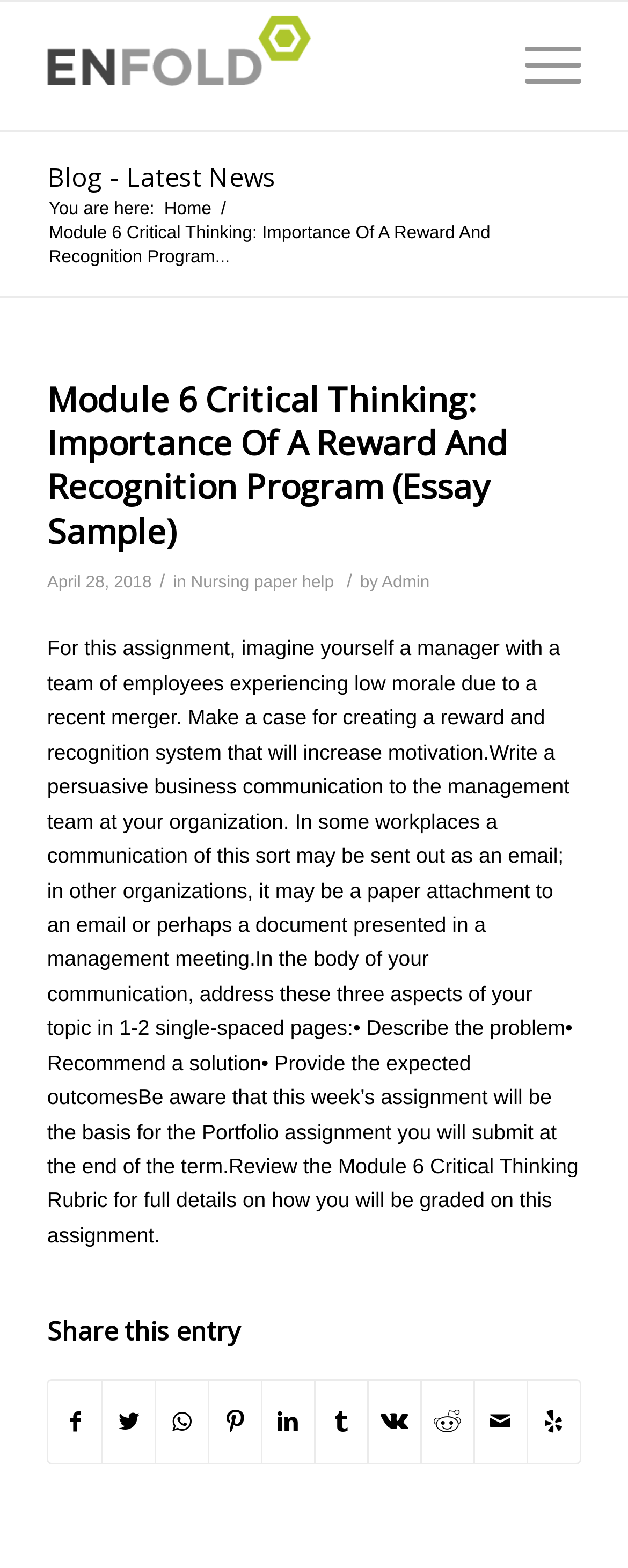Offer a meticulous caption that includes all visible features of the webpage.

The webpage is about a critical thinking assignment on the importance of a reward and recognition program, specifically an essay sample from Nursing Lib. At the top left, there is a logo of Nursing Lib, accompanied by a link to the website. Next to it, there is a link to the menu. 

Below the logo, there is a breadcrumb navigation section, indicating the current location, with links to "Home" and "Blog - Latest News". The title of the assignment, "Module 6 Critical Thinking: Importance Of A Reward And Recognition Program (Essay Sample)", is displayed prominently.

The main content of the webpage is an article that provides instructions for the assignment. The article is divided into sections, with headings and paragraphs of text. The assignment requires the student to imagine themselves as a manager and make a case for creating a reward and recognition system to increase motivation. The article provides details on what to include in the assignment, such as describing the problem, recommending a solution, and providing expected outcomes.

At the bottom of the article, there are social media sharing links, allowing users to share the content on various platforms, including Facebook, Twitter, WhatsApp, and more.